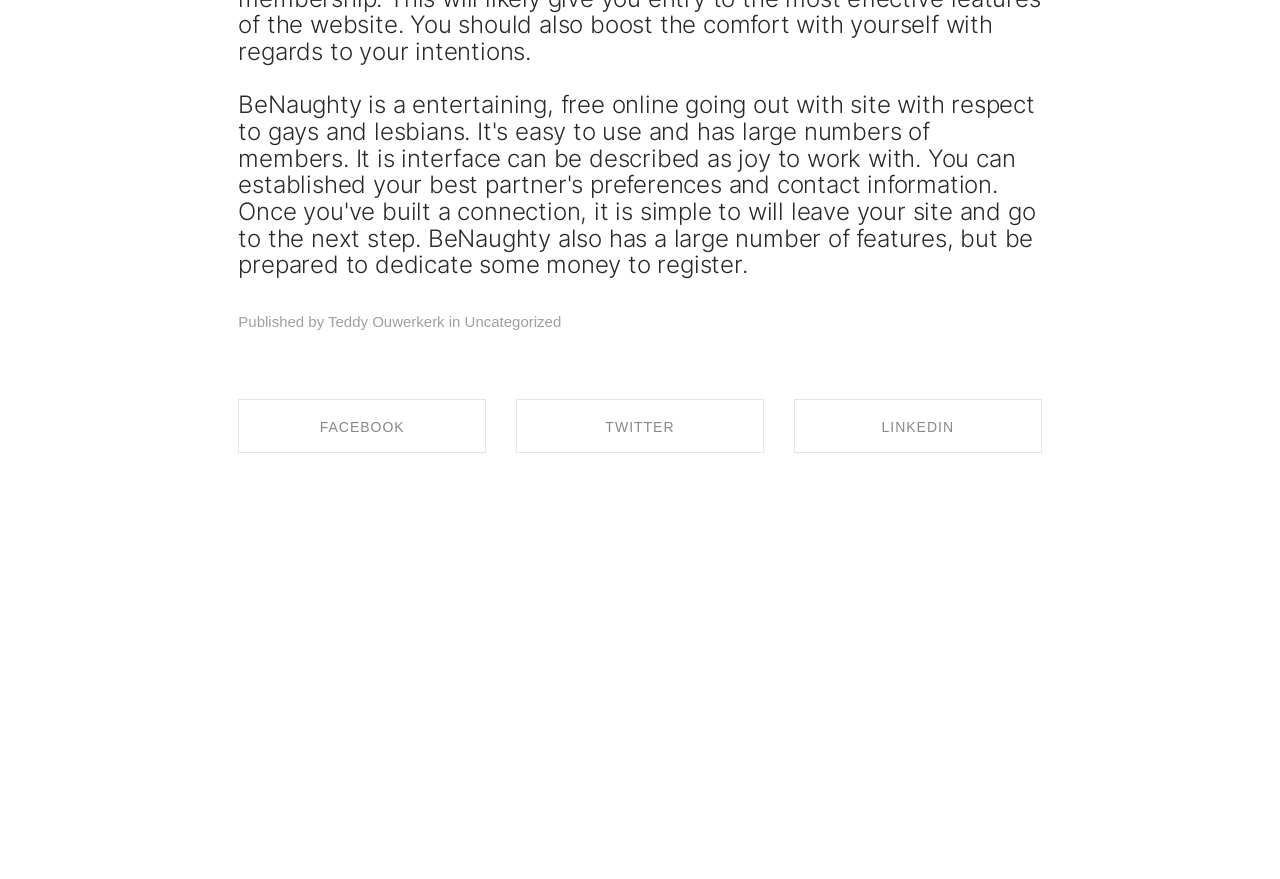How many social media platforms are available for sharing?
Refer to the screenshot and answer in one word or phrase.

3